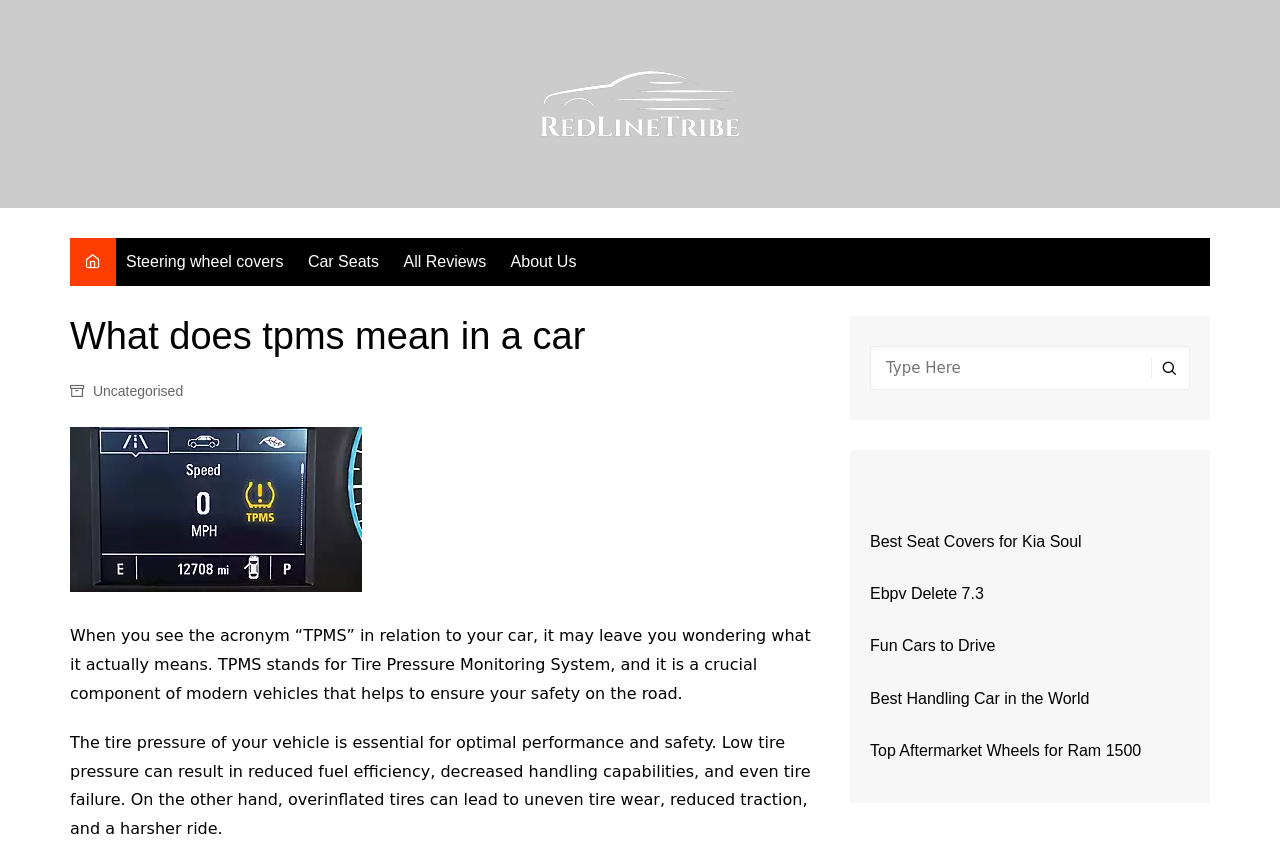Identify and provide the bounding box for the element described by: "Fun Cars to Drive".

[0.68, 0.755, 0.778, 0.775]